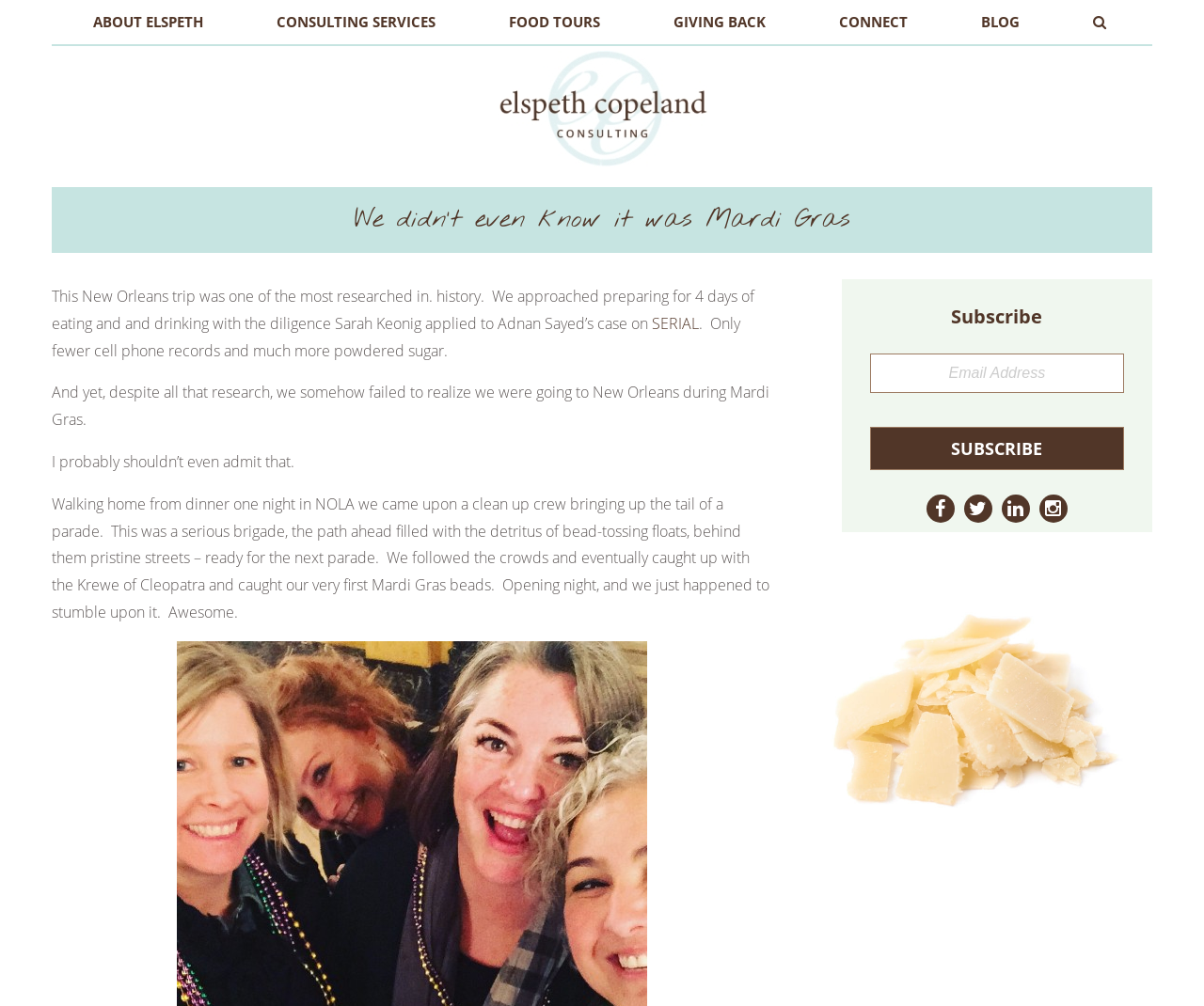Please identify the bounding box coordinates of the clickable area that will fulfill the following instruction: "Enter email address in the subscription box". The coordinates should be in the format of four float numbers between 0 and 1, i.e., [left, top, right, bottom].

[0.722, 0.351, 0.934, 0.39]